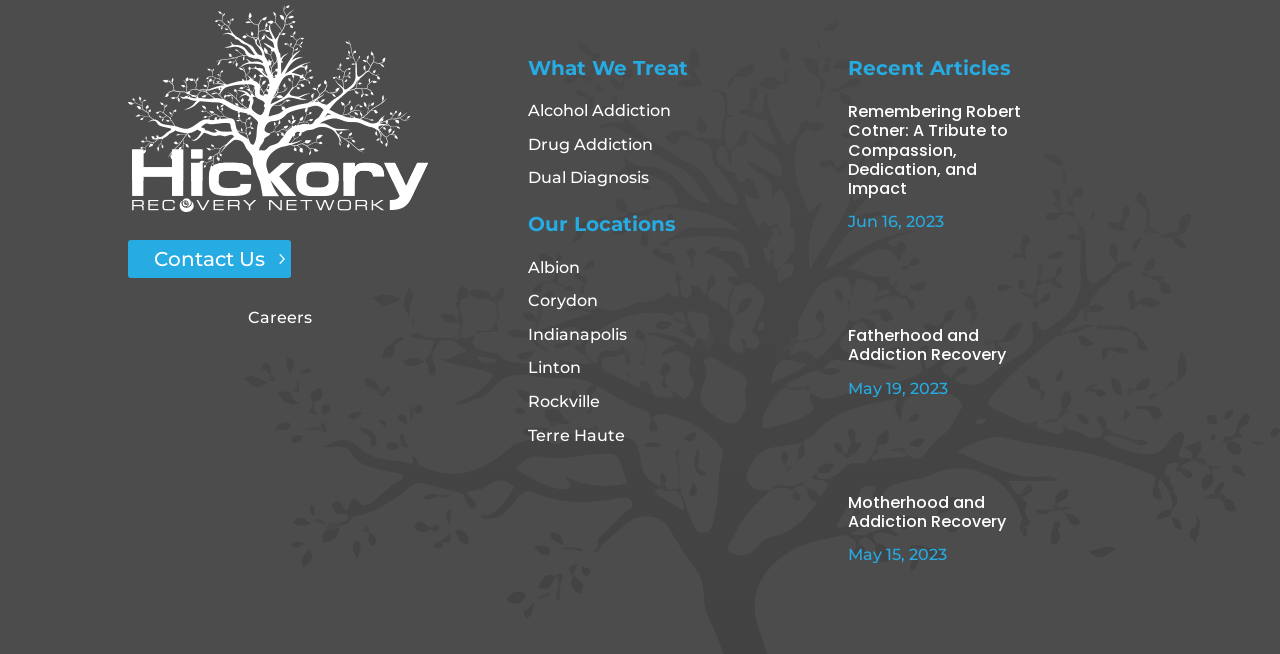How many locations are listed?
Refer to the image and provide a concise answer in one word or phrase.

6